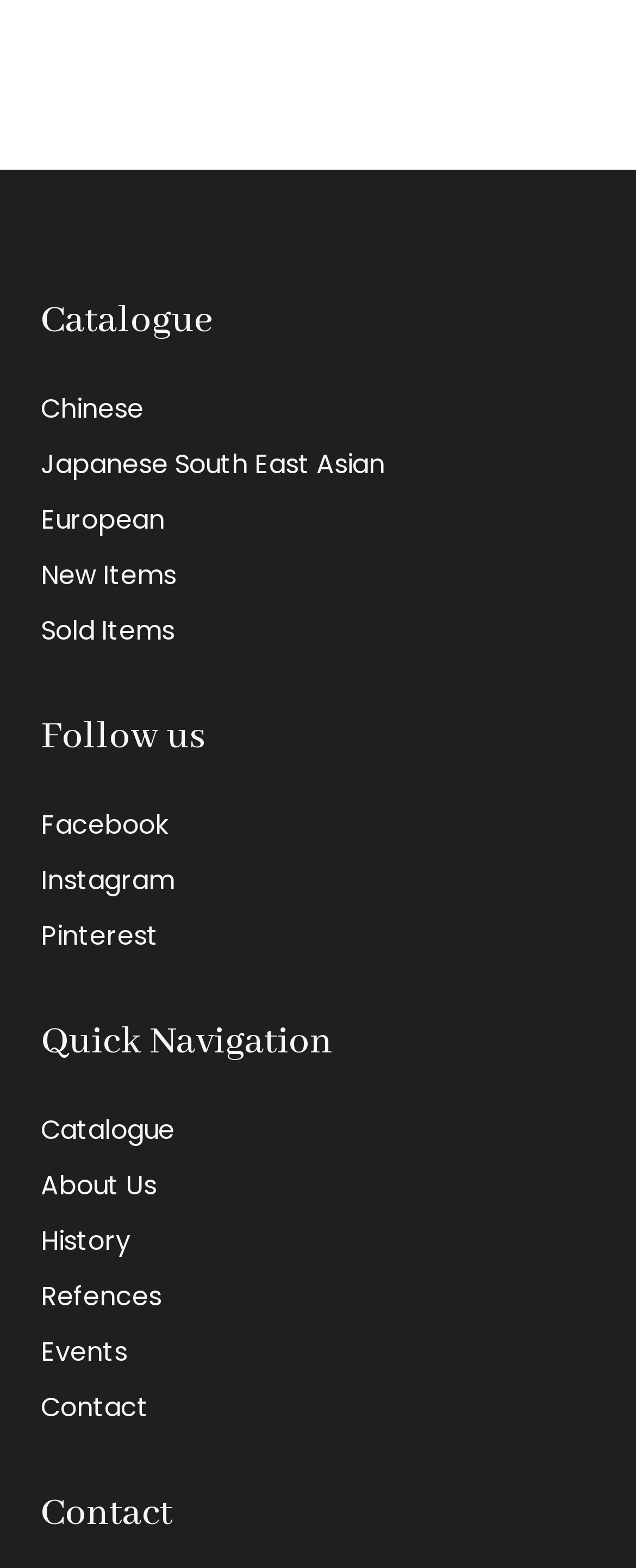Find the bounding box coordinates of the element to click in order to complete the given instruction: "Follow on Facebook."

[0.064, 0.514, 0.267, 0.538]